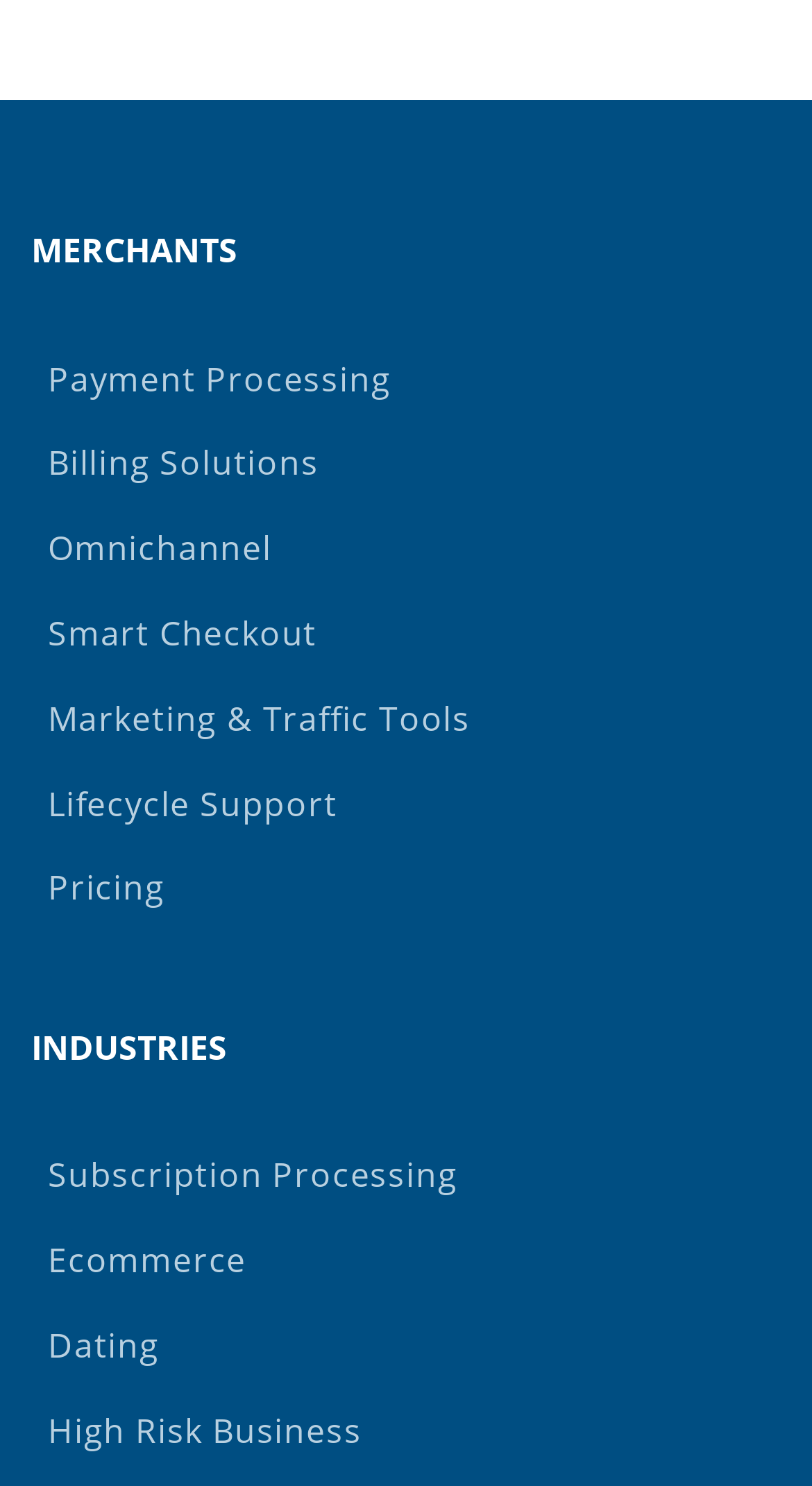Find the bounding box coordinates of the clickable region needed to perform the following instruction: "Explore Omnichannel". The coordinates should be provided as four float numbers between 0 and 1, i.e., [left, top, right, bottom].

[0.038, 0.34, 0.962, 0.397]